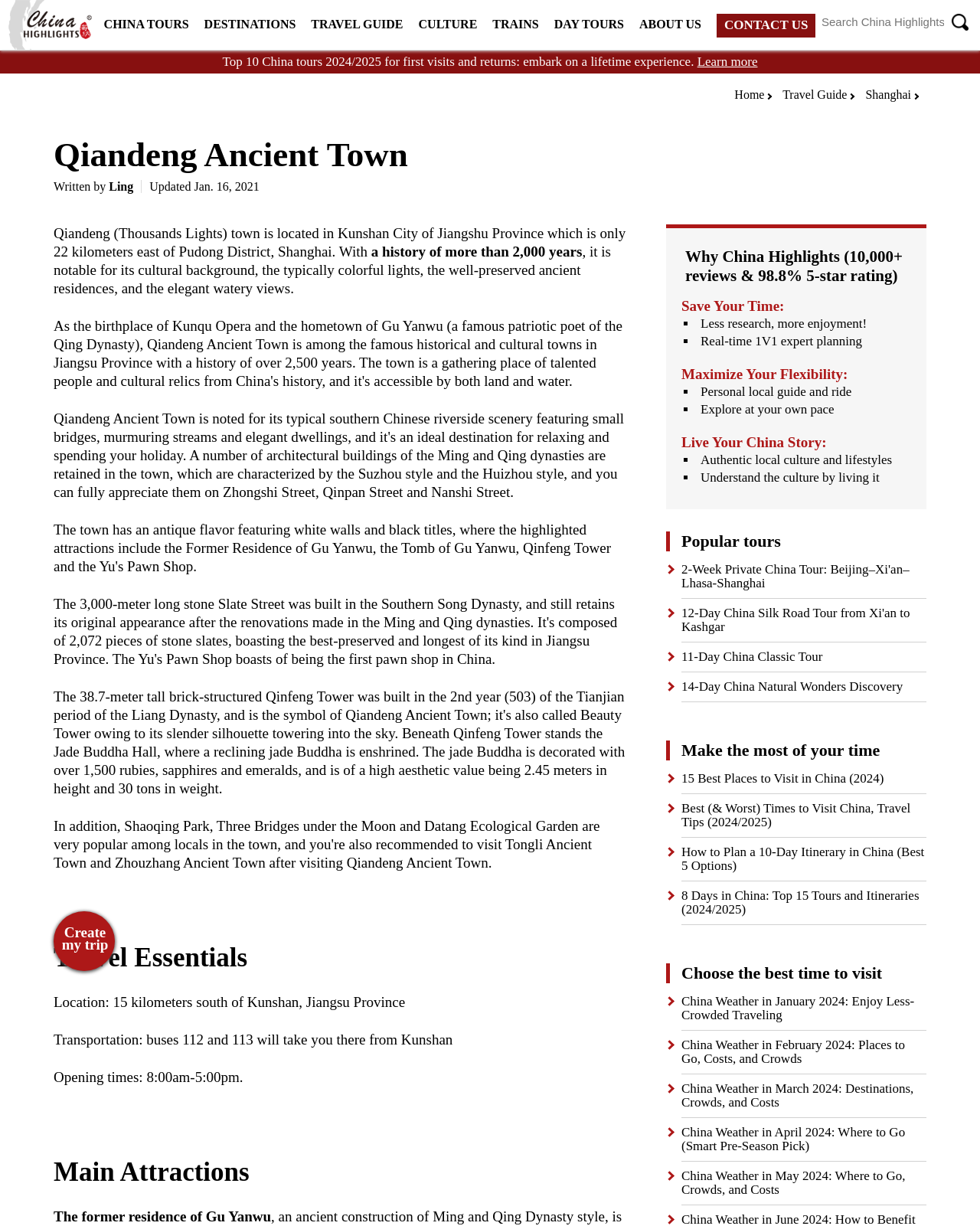Provide a short, one-word or phrase answer to the question below:
How far is Qiandeng Ancient Town from Pudong District, Shanghai?

22 kilometers